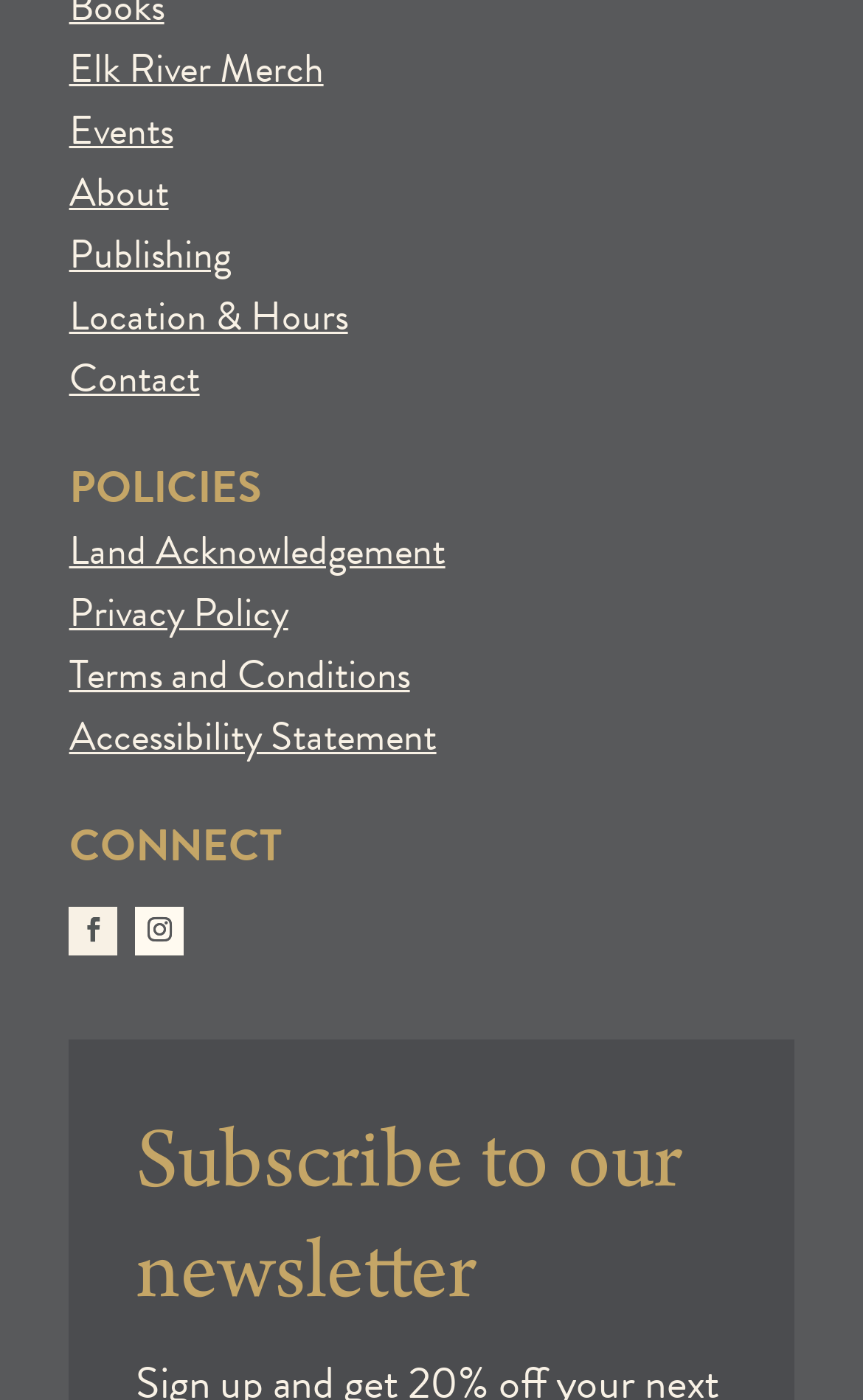What is the purpose of the 'POLICIES' section?
Provide a short answer using one word or a brief phrase based on the image.

To provide policy information